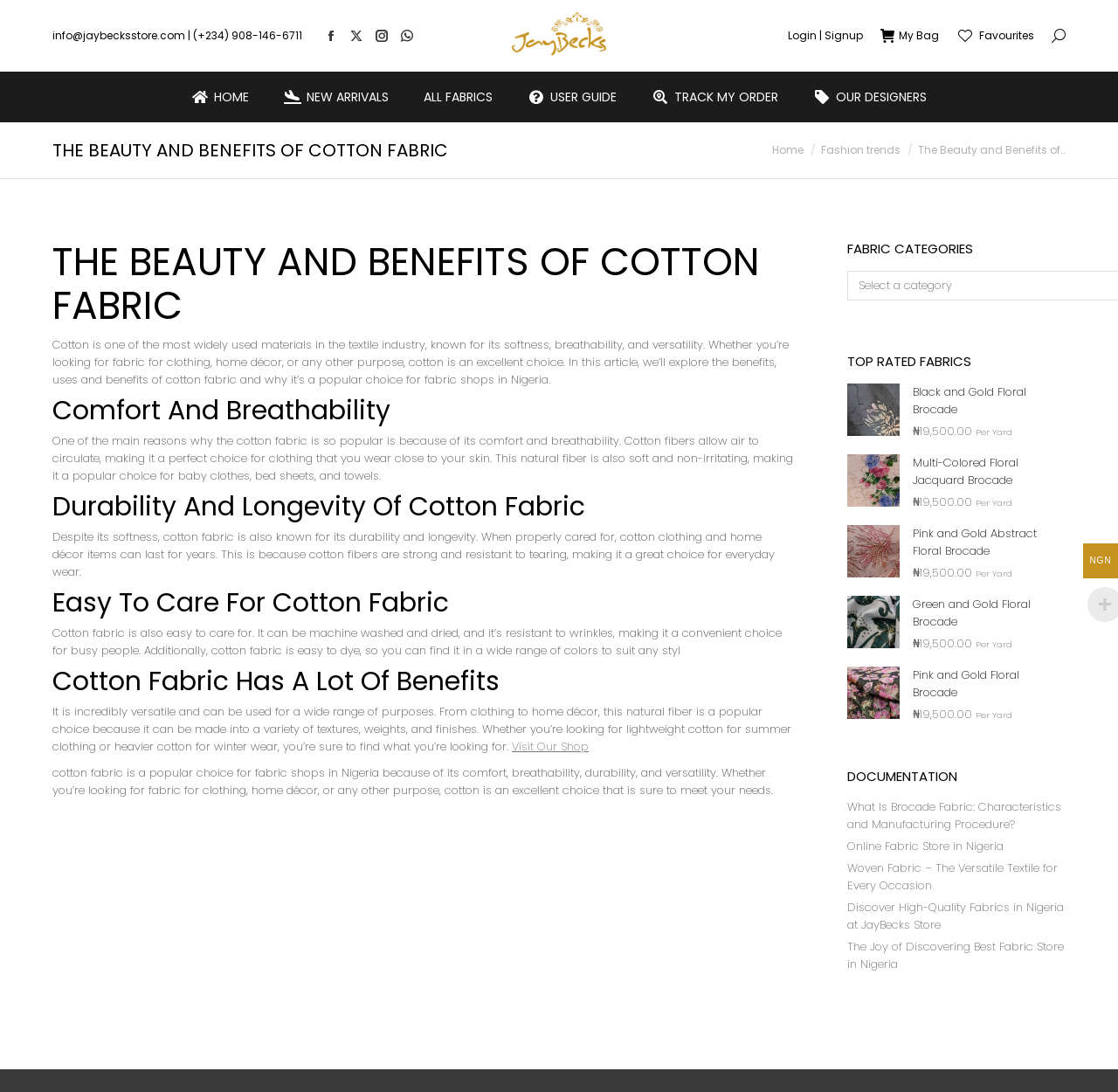Construct a comprehensive description capturing every detail on the webpage.

The webpage is about the benefits and uses of cotton fabric, specifically in Nigeria. At the top, there is a logo of JayBecks Store, along with contact information and social media links. Below that, there is a navigation menu with links to different sections of the website, including Home, New Arrivals, All Fabrics, and more.

The main content of the page is divided into sections, each with a heading and a brief description. The sections include "The Beauty and Benefits of Cotton Fabric", "Comfort and Breathability", "Durability and Longevity of Cotton Fabric", "Easy to Care for Cotton Fabric", and "Cotton Fabric Has a Lot of Benefits". Each section provides information about the advantages of cotton fabric, such as its softness, breathability, and durability.

To the right of the main content, there is a sidebar with links to fabric categories, top-rated fabrics, and documentation. The fabric categories section displays a list of fabrics with images, prices, and a "Per Yard" label. The top-rated fabrics section shows a list of fabrics with images, prices, and a "Per Yard" label, similar to the fabric categories section. The documentation section has links to articles about fabrics, such as "What Is Brocade Fabric: Characteristics and Manufacturing Procedure?" and "Woven Fabric – The Versatile Textile for Every Occasion".

At the bottom of the page, there is a call-to-action button "Visit Our Shop" and a brief summary of the benefits of cotton fabric.